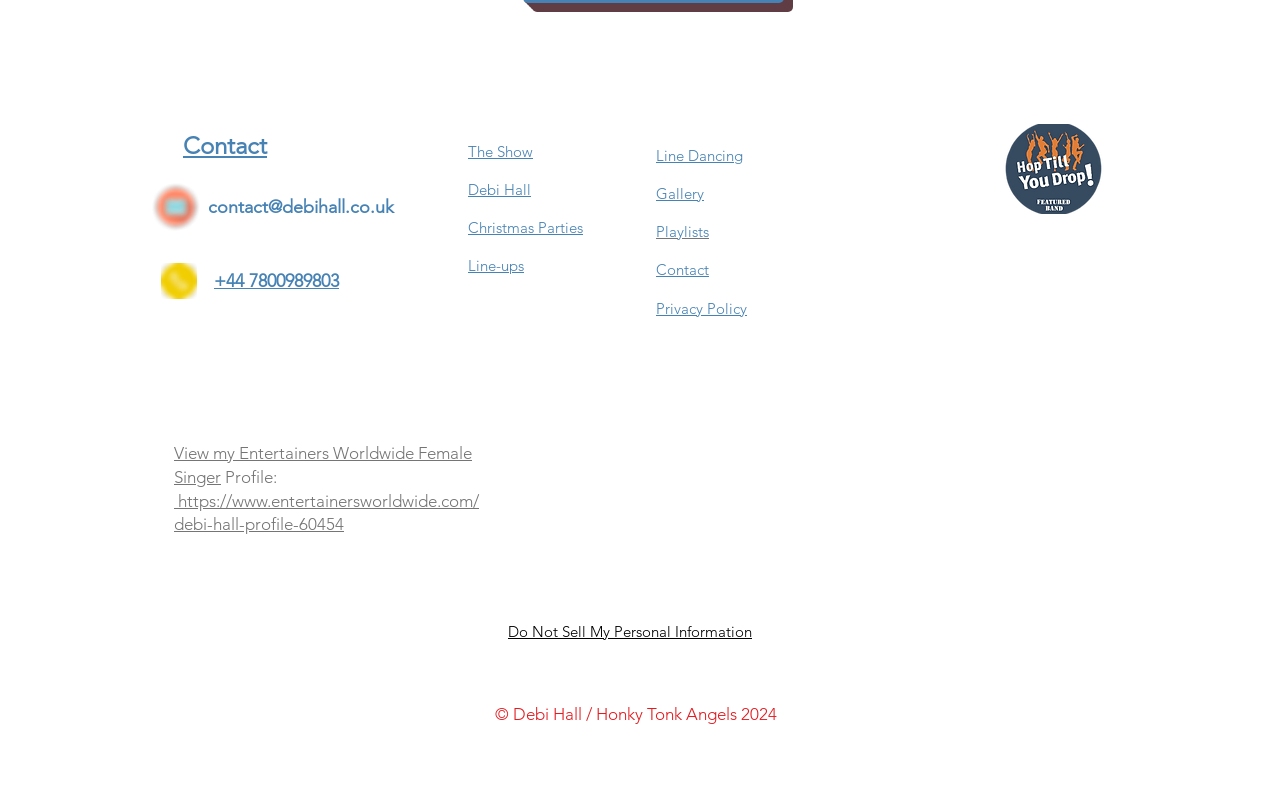Find the bounding box coordinates of the element to click in order to complete this instruction: "Visit Entertainers Worldwide profile". The bounding box coordinates must be four float numbers between 0 and 1, denoted as [left, top, right, bottom].

[0.136, 0.613, 0.374, 0.668]